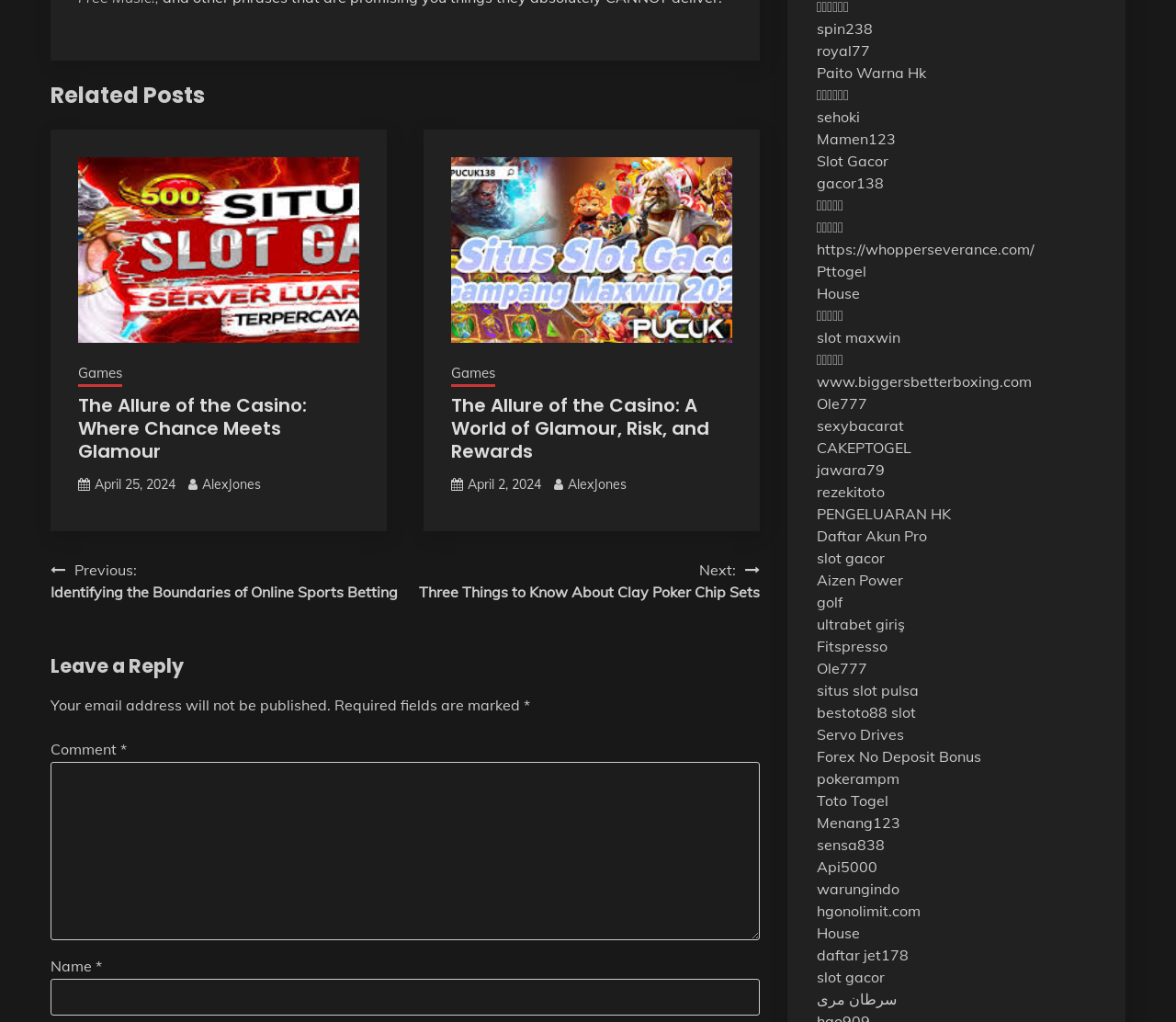Can you specify the bounding box coordinates of the area that needs to be clicked to fulfill the following instruction: "Click on 'Leave a Reply'"?

[0.043, 0.637, 0.646, 0.665]